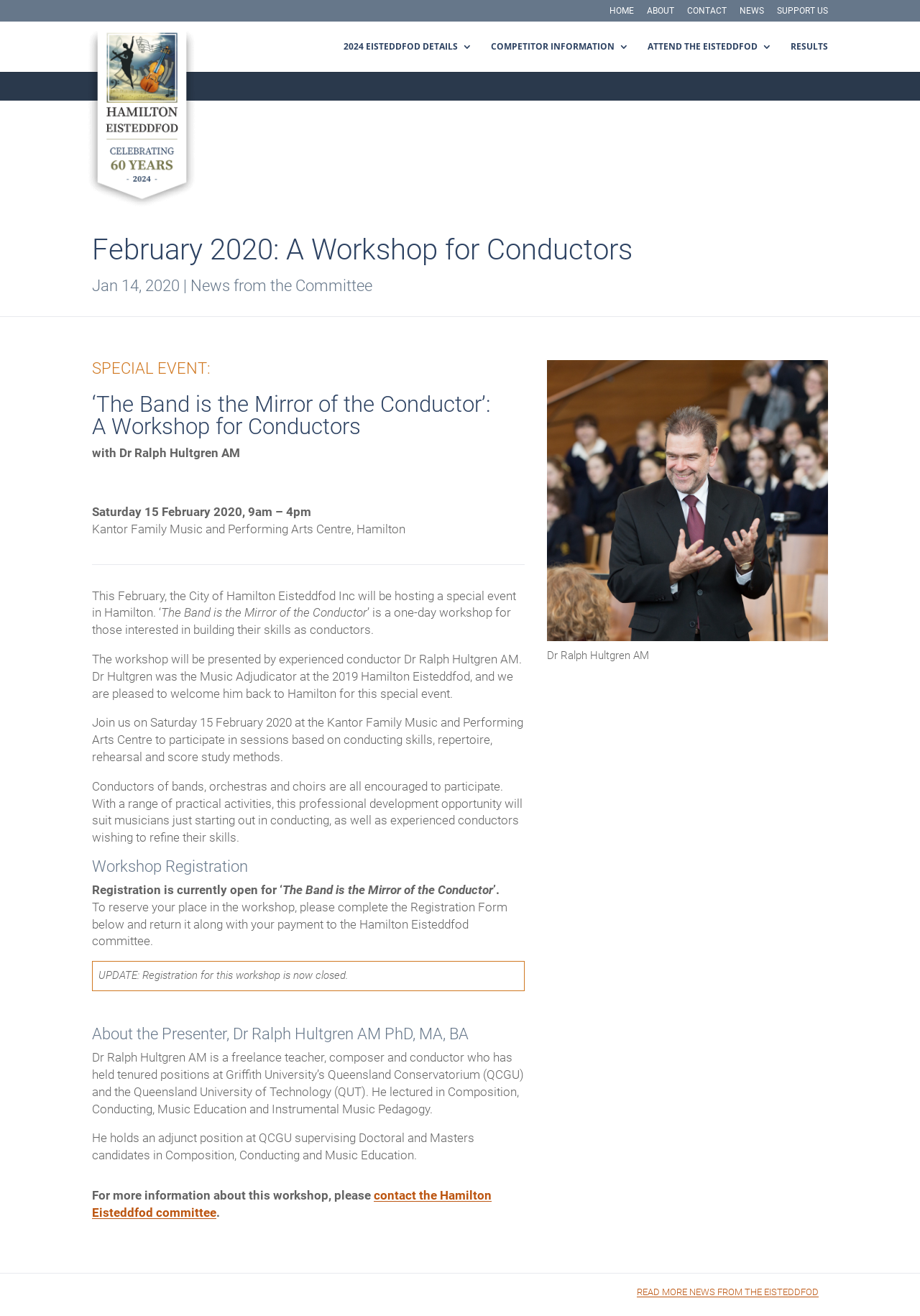Determine the bounding box coordinates for the clickable element to execute this instruction: "contact the Hamilton Eisteddfod committee". Provide the coordinates as four float numbers between 0 and 1, i.e., [left, top, right, bottom].

[0.1, 0.903, 0.534, 0.927]